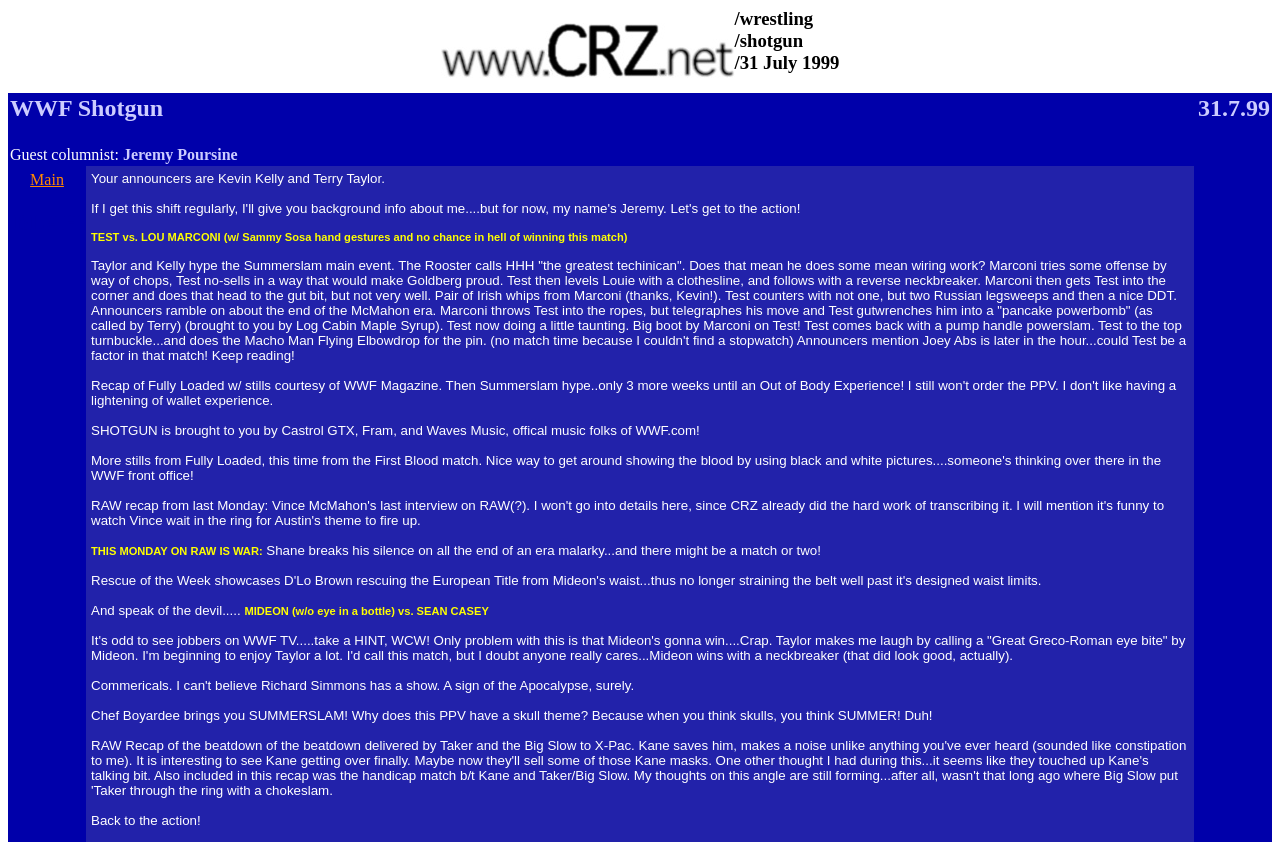From the details in the image, provide a thorough response to the question: Who is the guest columnist?

The guest columnist's name can be found in the text element with the text 'Guest columnist: Jeremy Poursine' located in the middle section of the webpage.